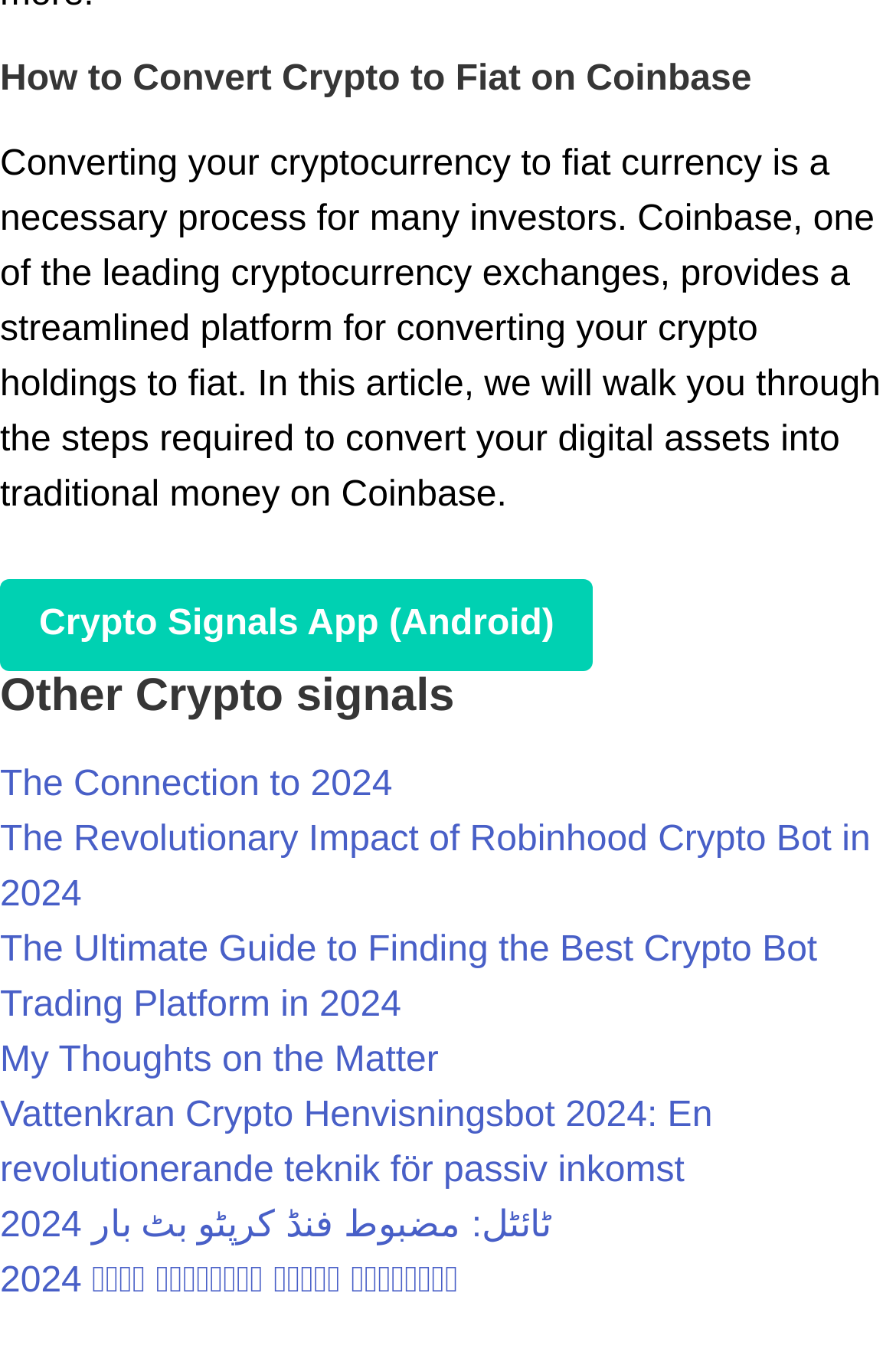Locate and provide the bounding box coordinates for the HTML element that matches this description: "2024 కోసం వెలుబాలు మరియు ఆలర్మ్‌లు".

[0.0, 0.925, 0.511, 0.954]